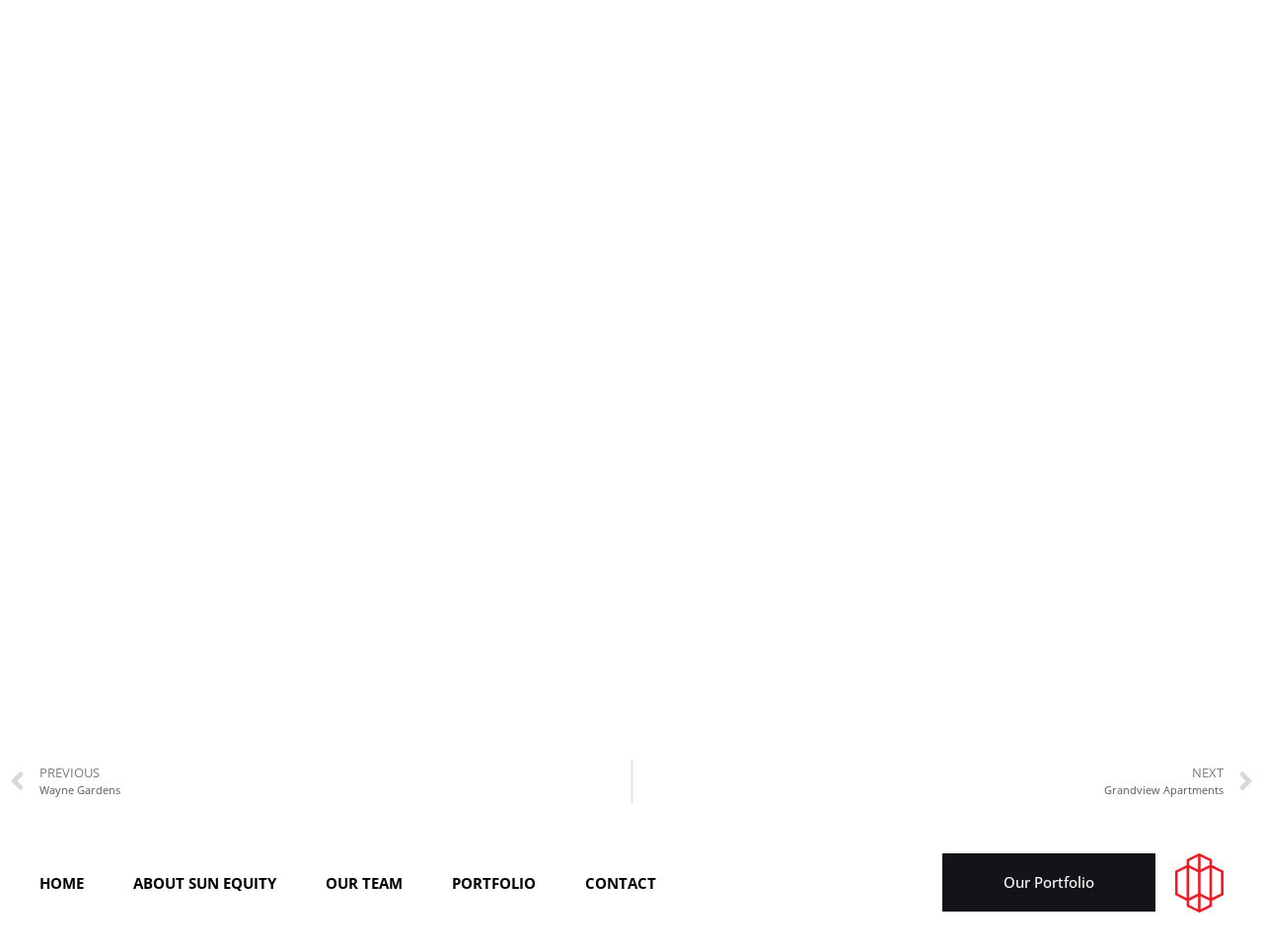Highlight the bounding box coordinates of the element you need to click to perform the following instruction: "Click on HEALTH."

None